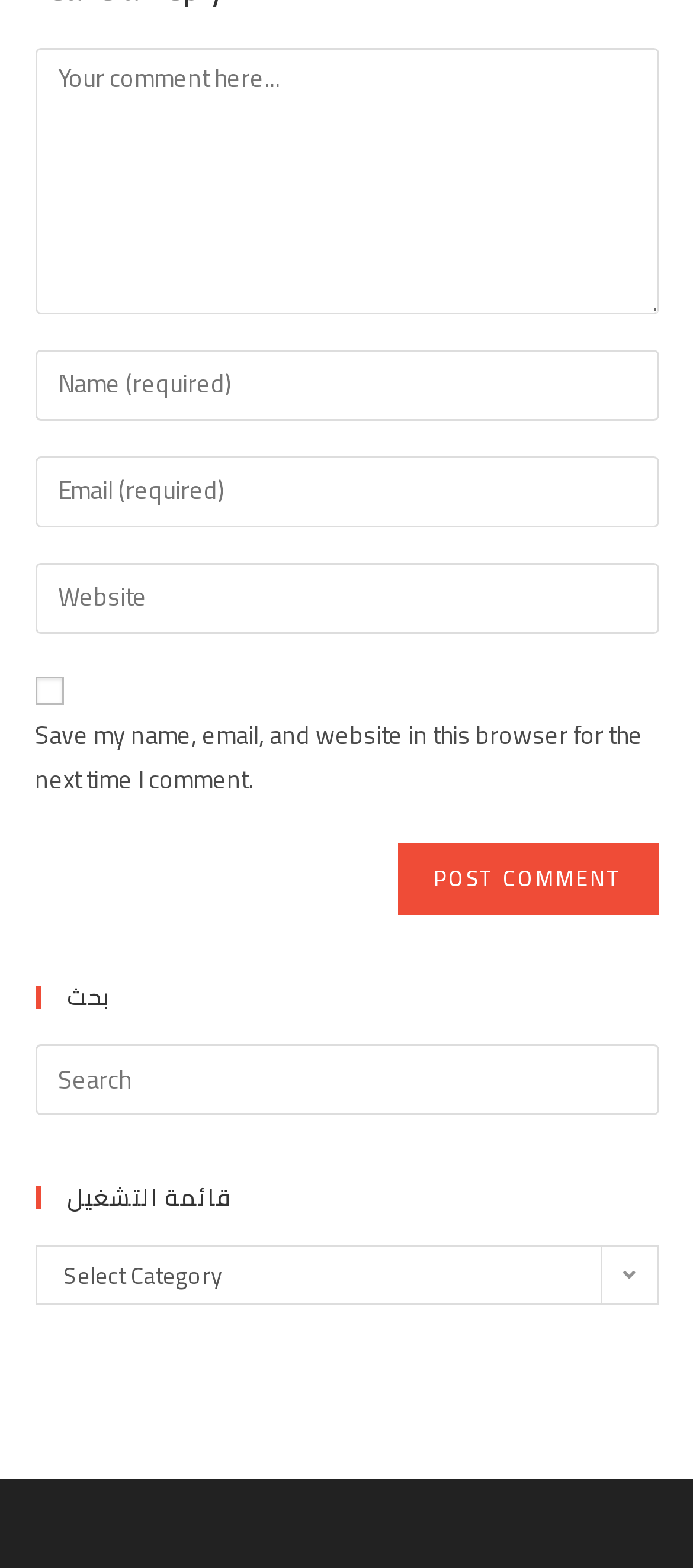Locate the bounding box for the described UI element: "name="submit" value="Post Comment"". Ensure the coordinates are four float numbers between 0 and 1, formatted as [left, top, right, bottom].

[0.575, 0.538, 0.95, 0.583]